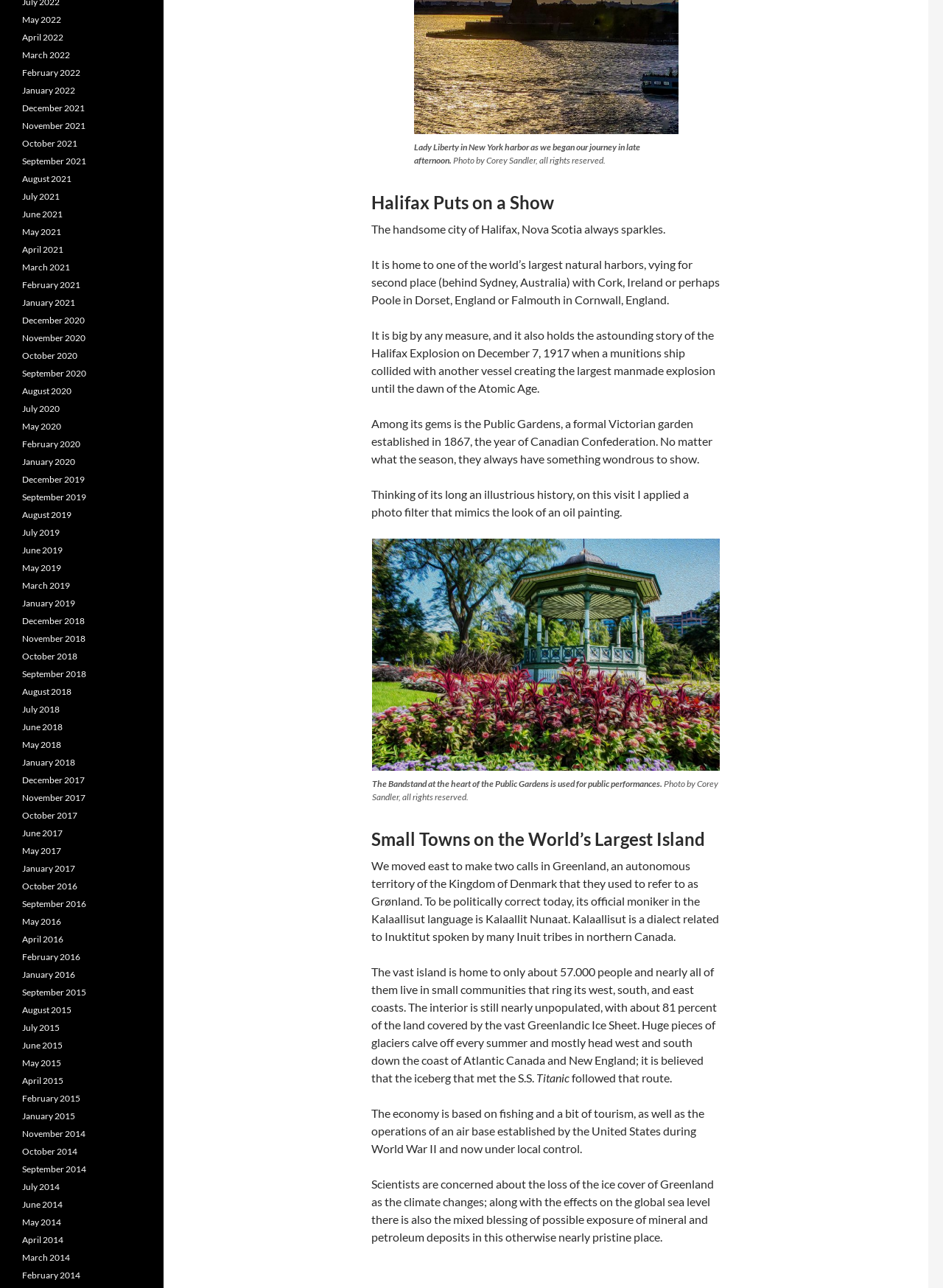What is the name of the photographer mentioned in the webpage?
Use the image to answer the question with a single word or phrase.

Corey Sandler